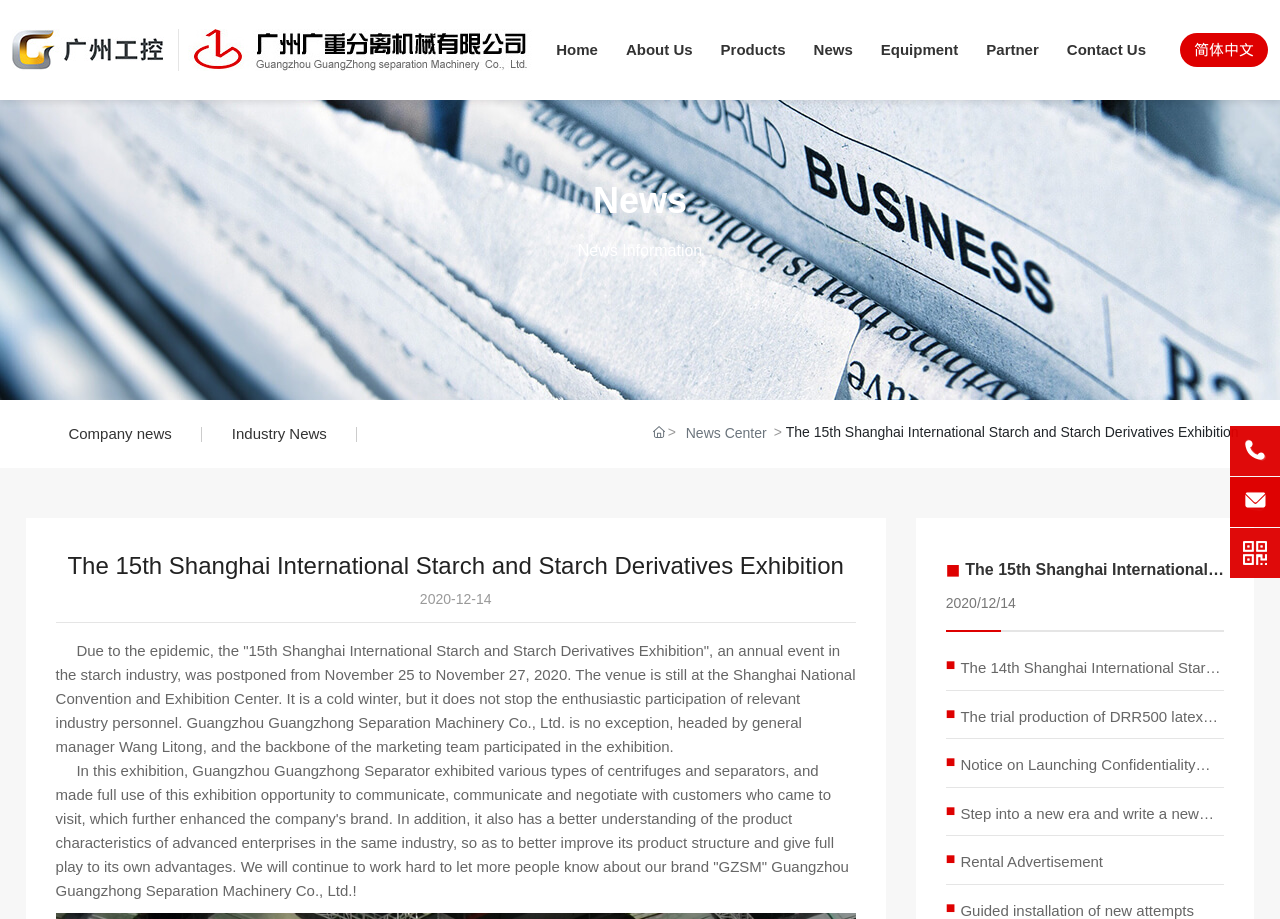Find and indicate the bounding box coordinates of the region you should select to follow the given instruction: "Read the 'Company news'".

[0.03, 0.435, 0.158, 0.509]